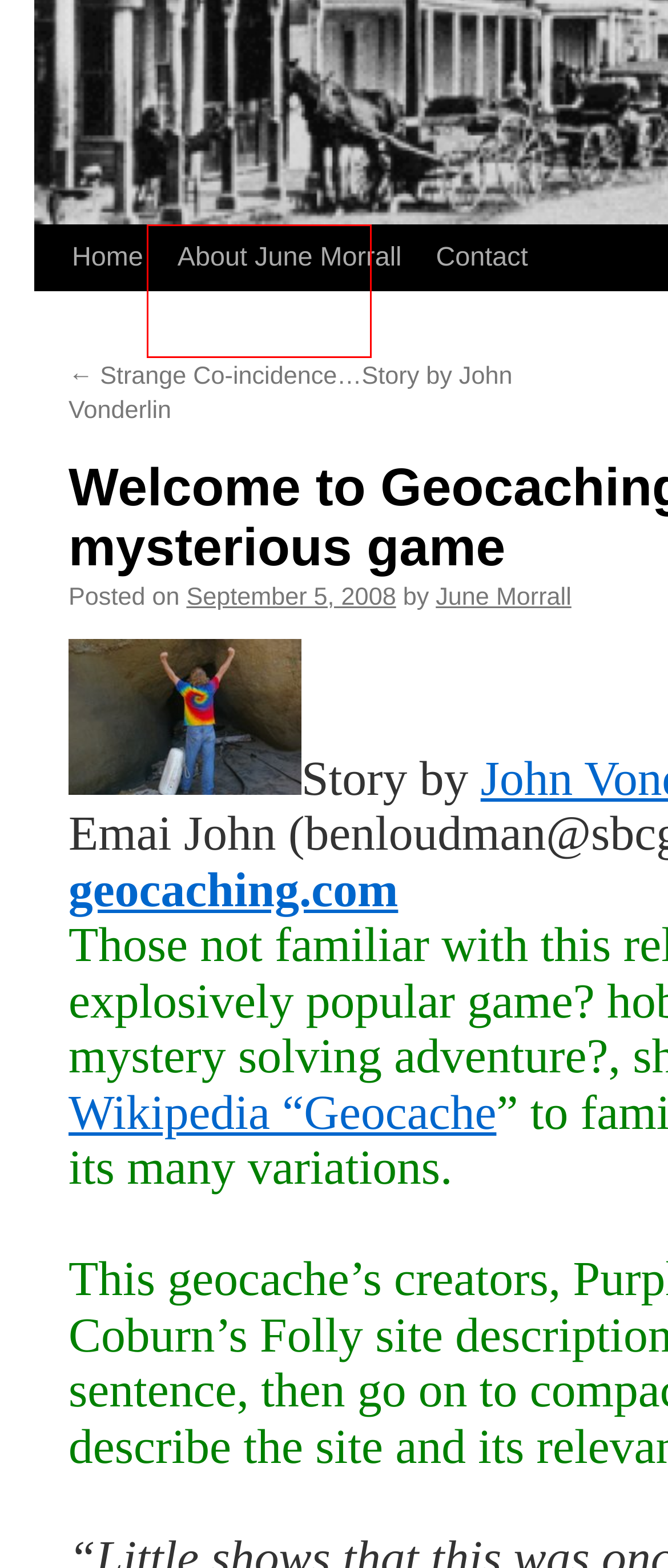A screenshot of a webpage is given, featuring a red bounding box around a UI element. Please choose the webpage description that best aligns with the new webpage after clicking the element in the bounding box. These are the descriptions:
A. June Morrall | Pescadero Memories
B. Sea Monster | Pescadero Memories
C. Michael Head | Pescadero Memories
D. About June Morrall | Pescadero Memories
E. Contact | Pescadero Memories
F. Storm 1998 | Pescadero Memories
G. Ralph E. Wall | Pescadero Memories
H. Strange Co-incidence…Story by John Vonderlin | Pescadero Memories

D